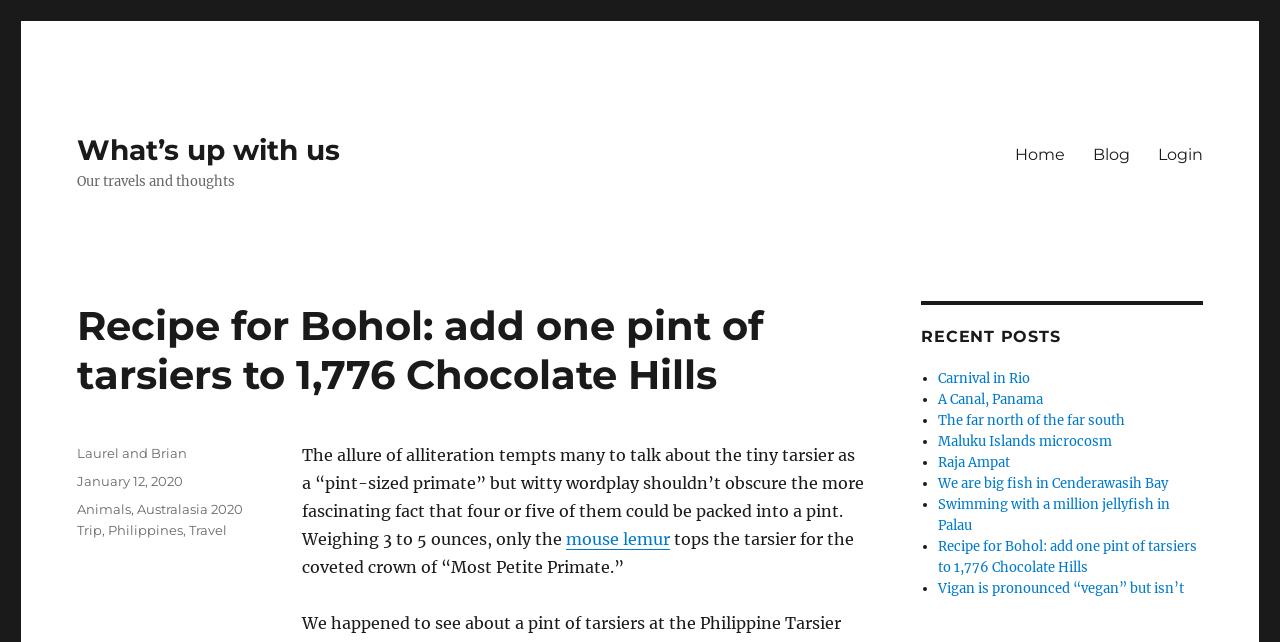Utilize the details in the image to thoroughly answer the following question: What is the name of the authors?

I found the answer by looking at the footer section of the webpage, where it says 'Author' followed by a link 'Laurel and Brian', which indicates that they are the authors of the webpage.